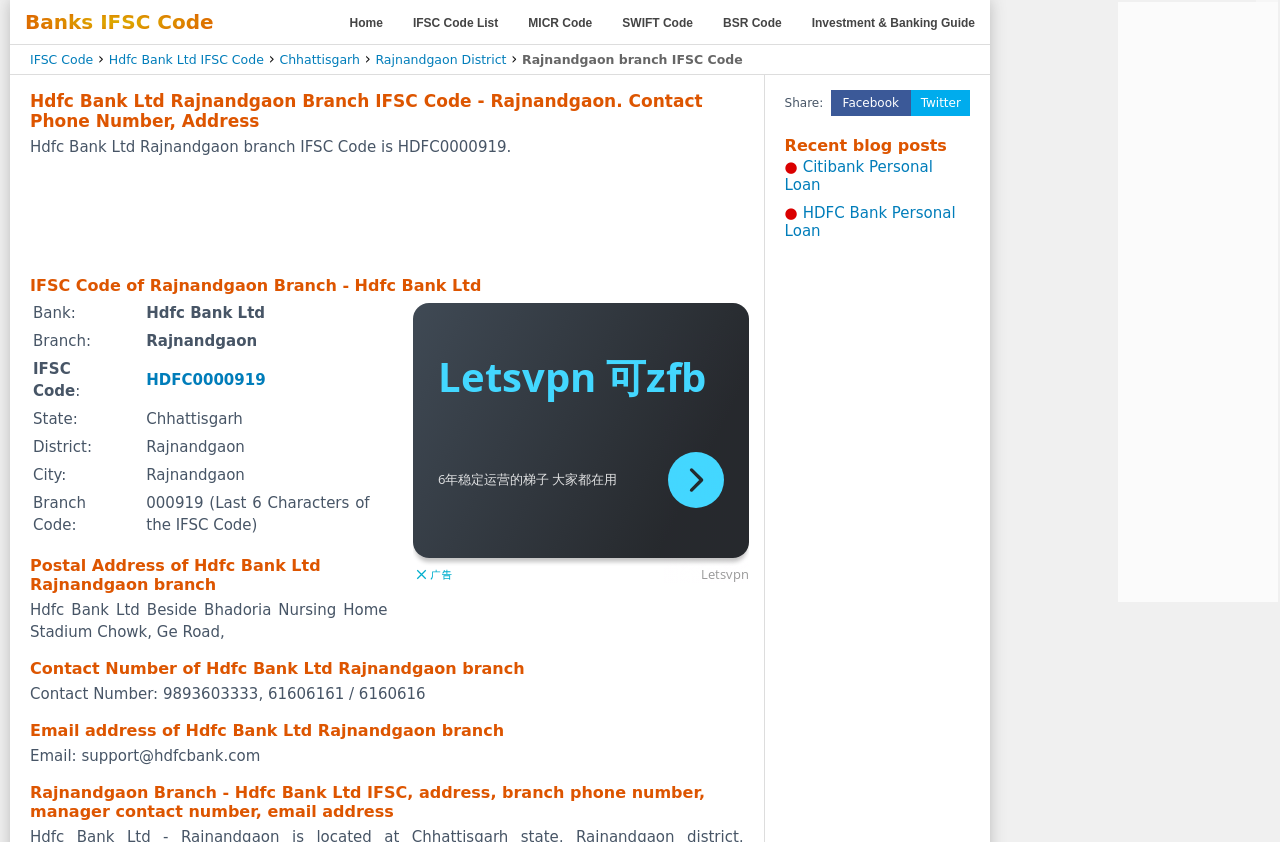What is the IFSC code of Hdfc Bank Ltd Rajnandgaon branch?
Please respond to the question with a detailed and well-explained answer.

The IFSC code of Hdfc Bank Ltd Rajnandgaon branch can be found in the table under the 'IFSC Code of Rajnandgaon Branch - Hdfc Bank Ltd' heading. It is listed as 'HDFC0000919'.